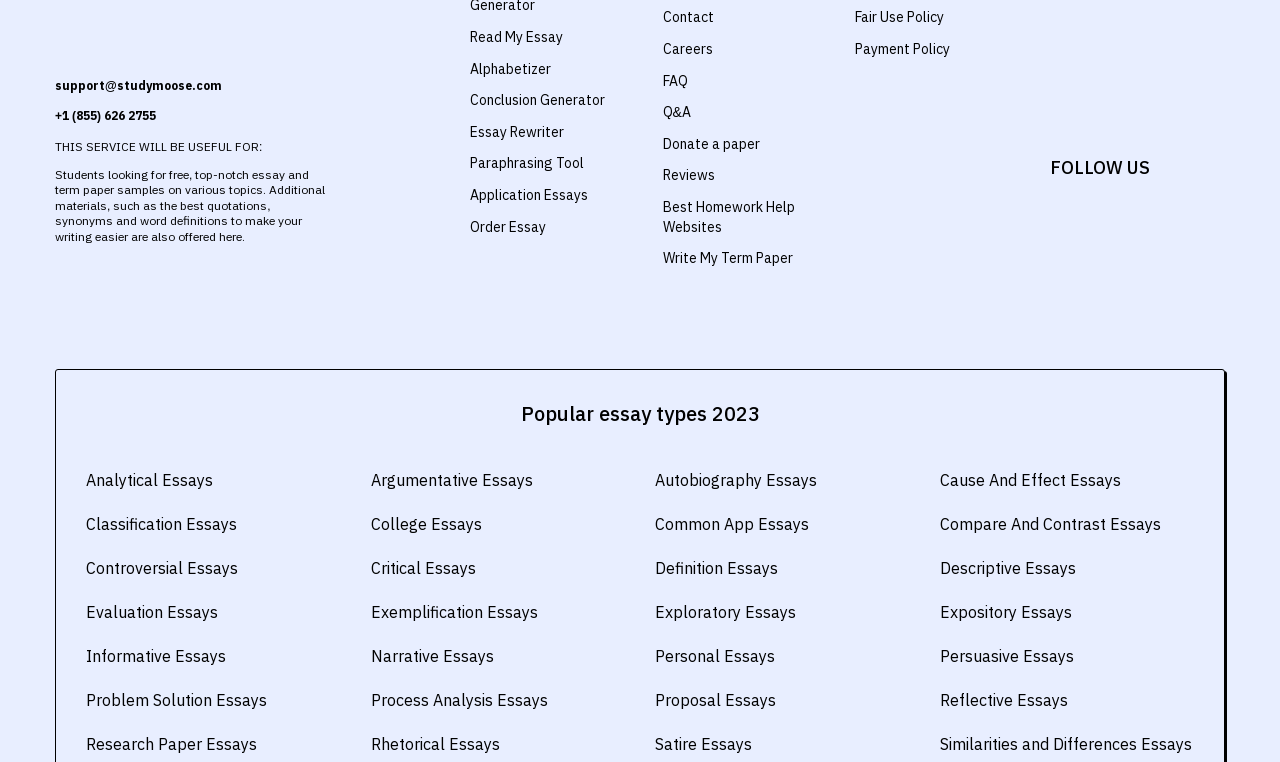Bounding box coordinates are specified in the format (top-left x, top-left y, bottom-right x, bottom-right y). All values are floating point numbers bounded between 0 and 1. Please provide the bounding box coordinate of the region this sentence describes: Payment Policy

[0.668, 0.052, 0.742, 0.076]